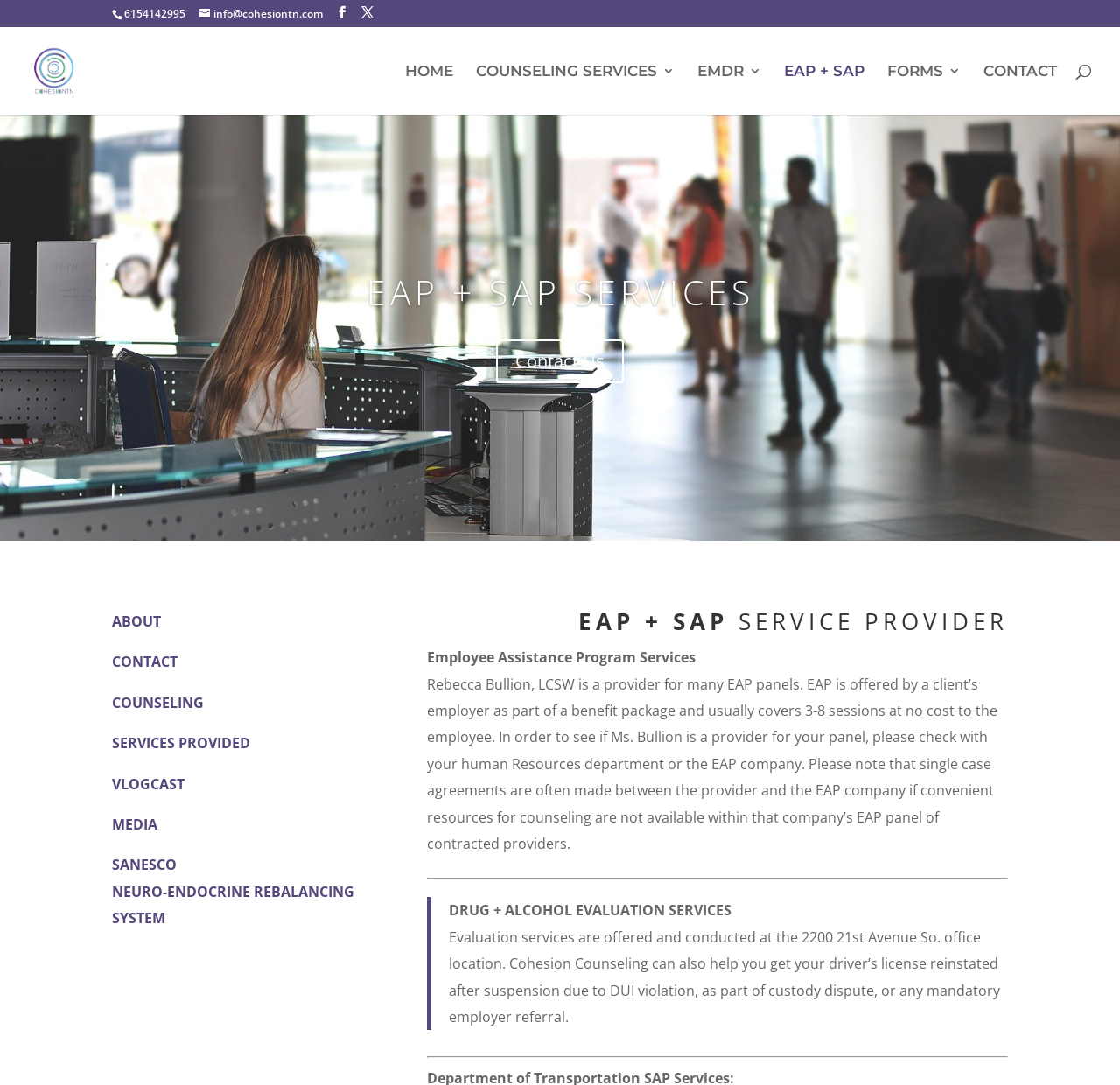Find the bounding box coordinates for the HTML element specified by: "COUNSELING".

[0.1, 0.639, 0.185, 0.656]